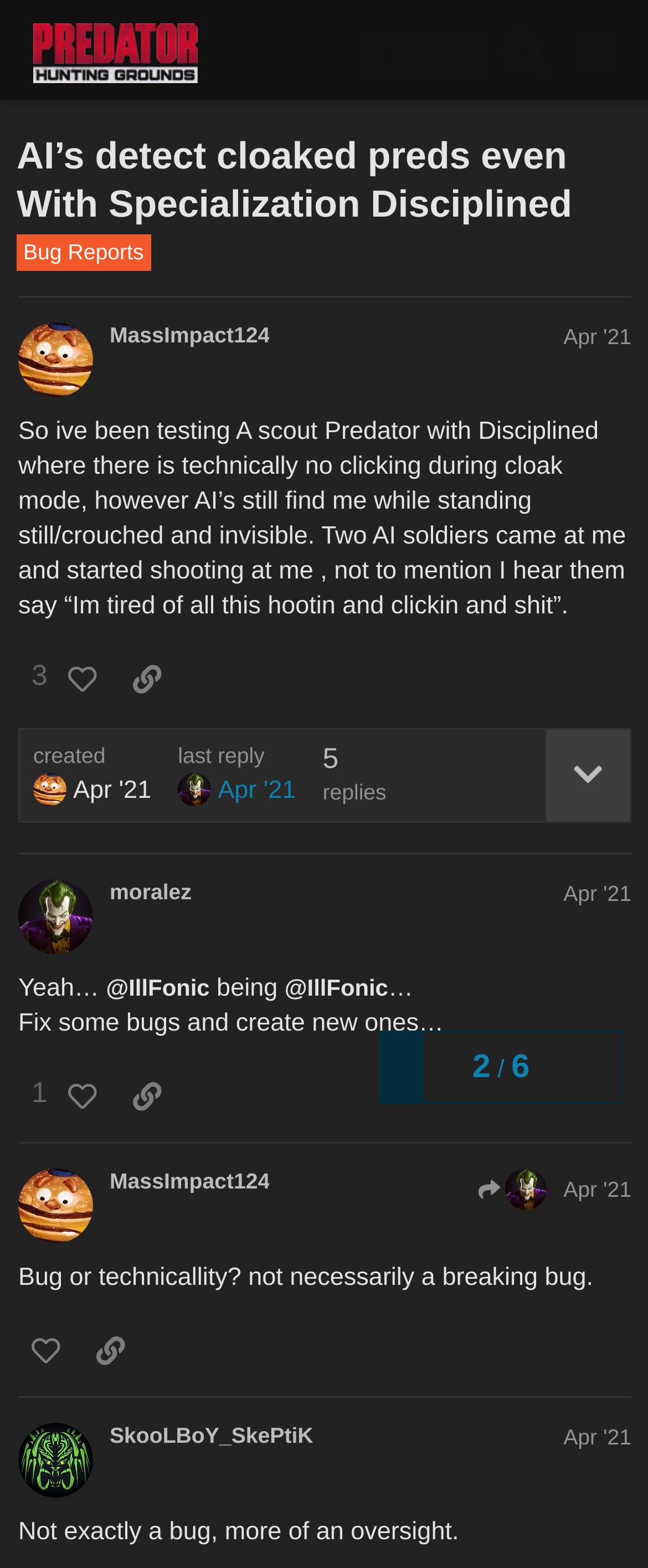Please find the bounding box coordinates (top-left x, top-left y, bottom-right x, bottom-right y) in the screenshot for the UI element described as follows: alt="Predator: Hunting Grounds"

[0.026, 0.023, 0.176, 0.046]